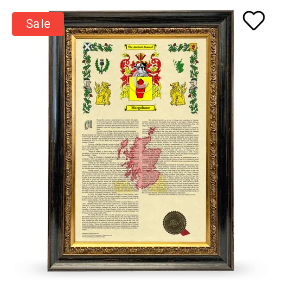Carefully examine the image and provide an in-depth answer to the question: What is the significance of the map of Scotland?

The caption states that the map of Scotland outlines the ancestral roots of the family, implying that the map is included to provide context and information about the family's heritage and origins.